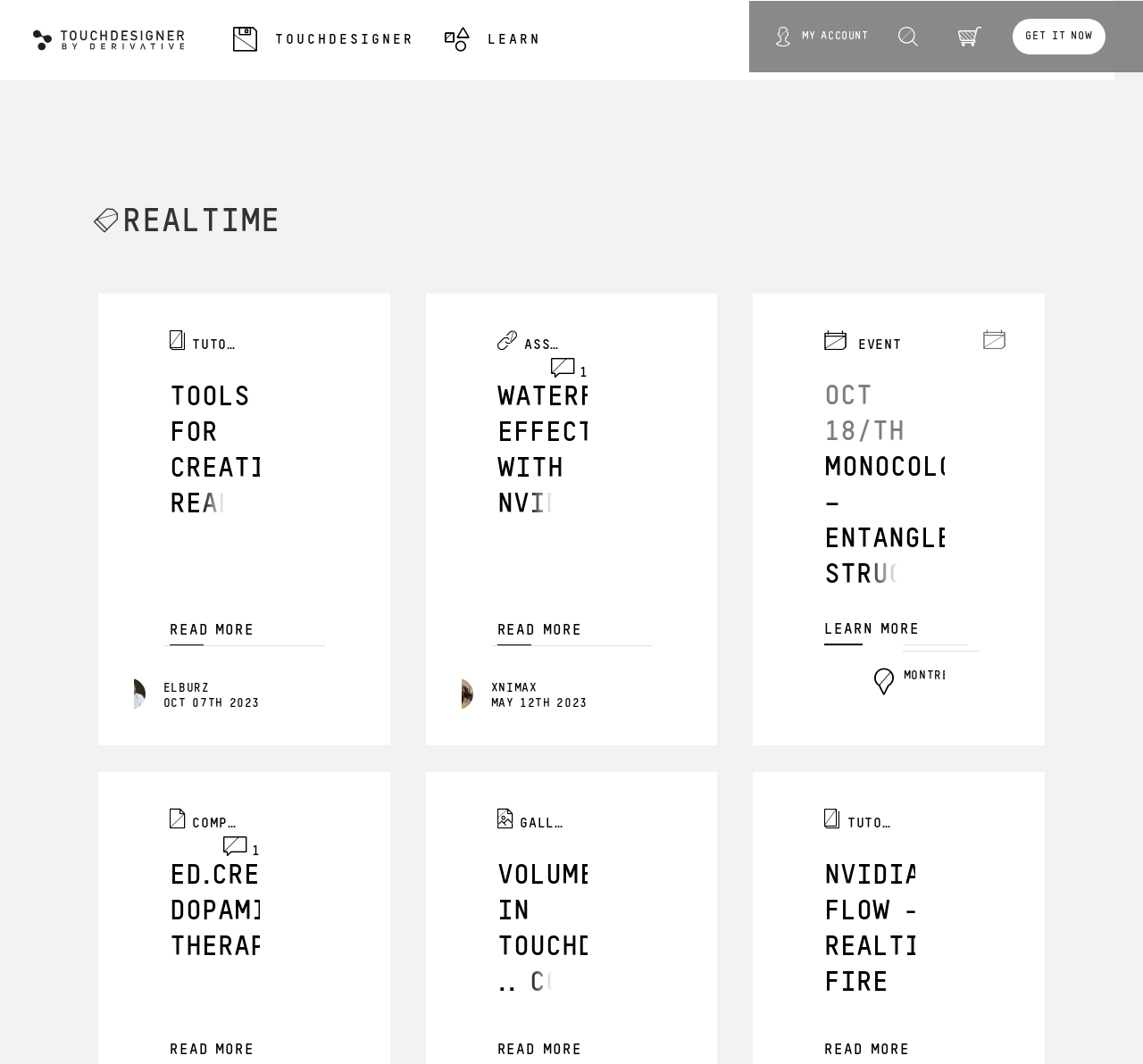Please provide the bounding box coordinates for the element that needs to be clicked to perform the instruction: "Learn more about 'MONOCOLOR – ENTANGLED STRUCTURES AT SAT MONTRÉAL'". The coordinates must consist of four float numbers between 0 and 1, formatted as [left, top, right, bottom].

[0.721, 0.424, 0.862, 0.625]